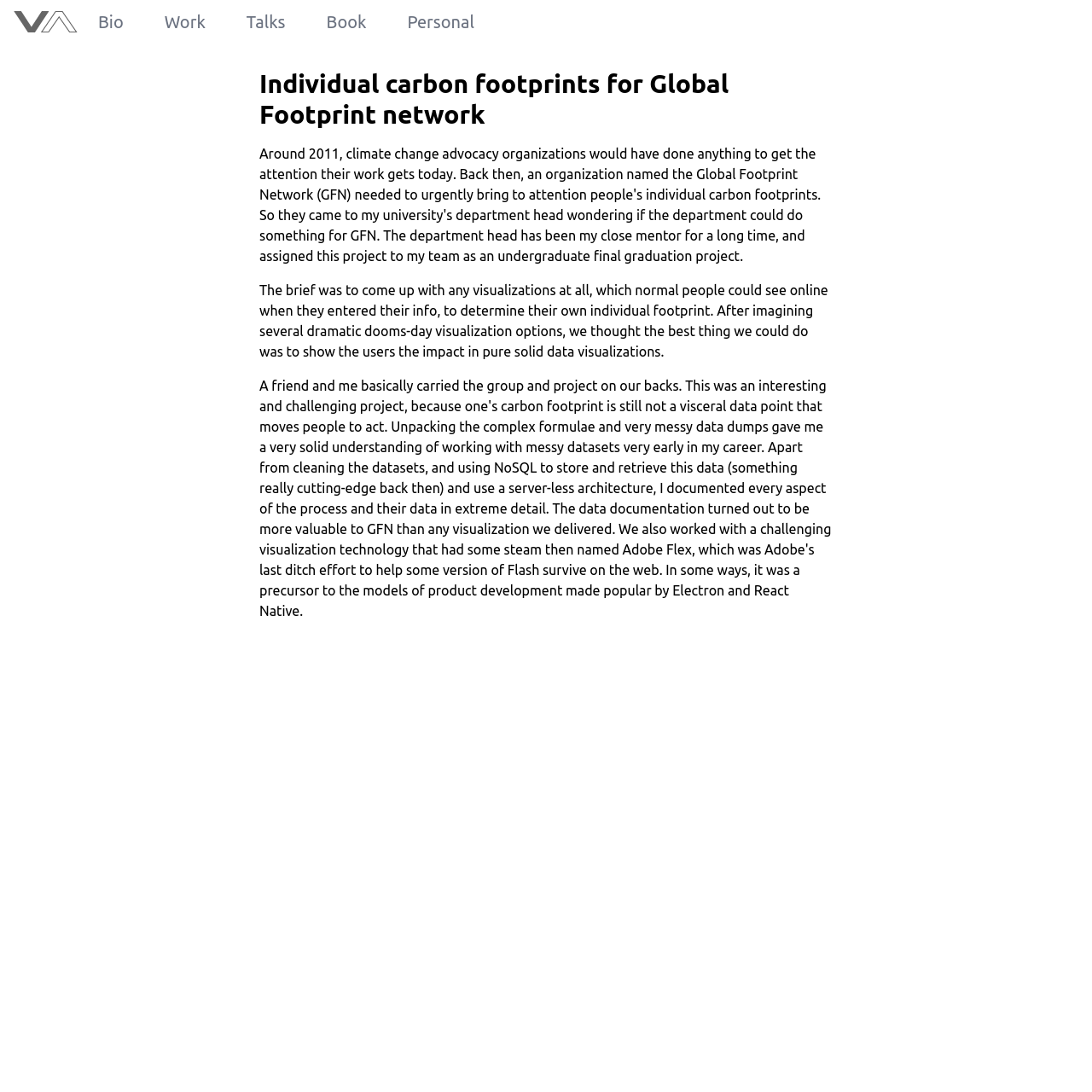Elaborate on the information and visuals displayed on the webpage.

This webpage is about Varun Arora, an individual's profile. At the top left, there is a small image accompanied by a link. To the right of the image, there are five links in a row, labeled "Bio", "Work", "Talks", "Book", and "Personal". 

Below these links, there is a prominent heading that reads "Individual carbon footprints for Global Footprint network". Underneath the heading, there is a paragraph of text that explains a project brief, describing the goal of creating visualizations to show individual carbon footprints in a clear and data-driven way.